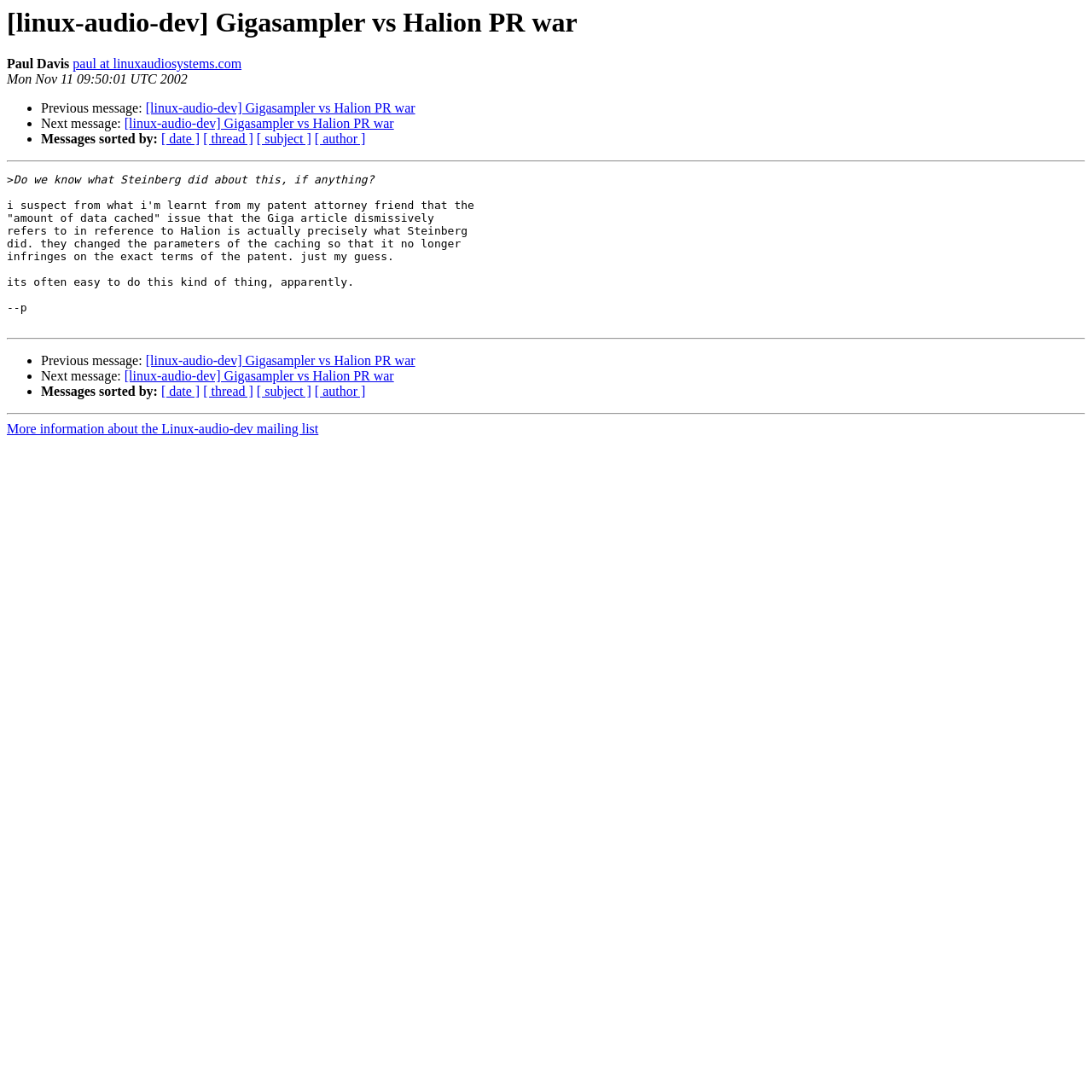Find and indicate the bounding box coordinates of the region you should select to follow the given instruction: "Get more information about the Linux-audio-dev mailing list".

[0.006, 0.386, 0.292, 0.4]